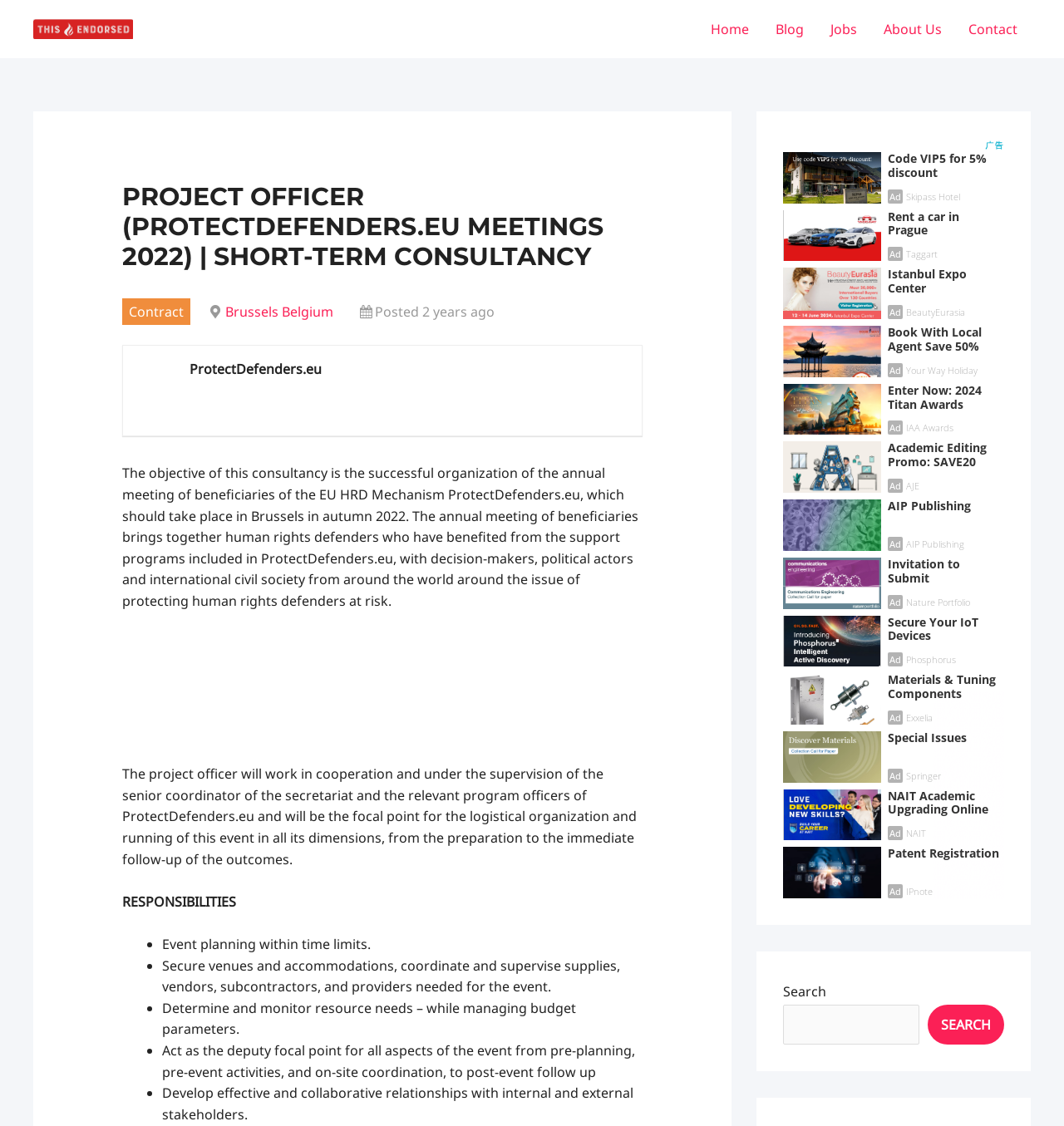What is the location of the annual meeting?
Using the visual information, respond with a single word or phrase.

Brussels Belgium